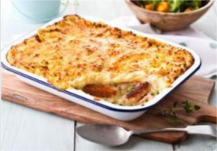Describe all elements and aspects of the image.

This image showcases a hearty Sausage Pea and Potato Pie, beautifully baked to golden perfection. The dish is presented in an attractive white enamel baking dish, featuring a creamy and crispy topping that hints at a delightful combination of sausage, peas, and potatoes underneath. It's positioned on a wooden serving board, emphasizing its rustic appeal. In the background, a bowl of fresh salad and a light drink can be seen, suggesting a well-balanced meal. This comforting recipe is part of a collection that includes various delicious dishes, perfect for family gatherings or cozy dinners.